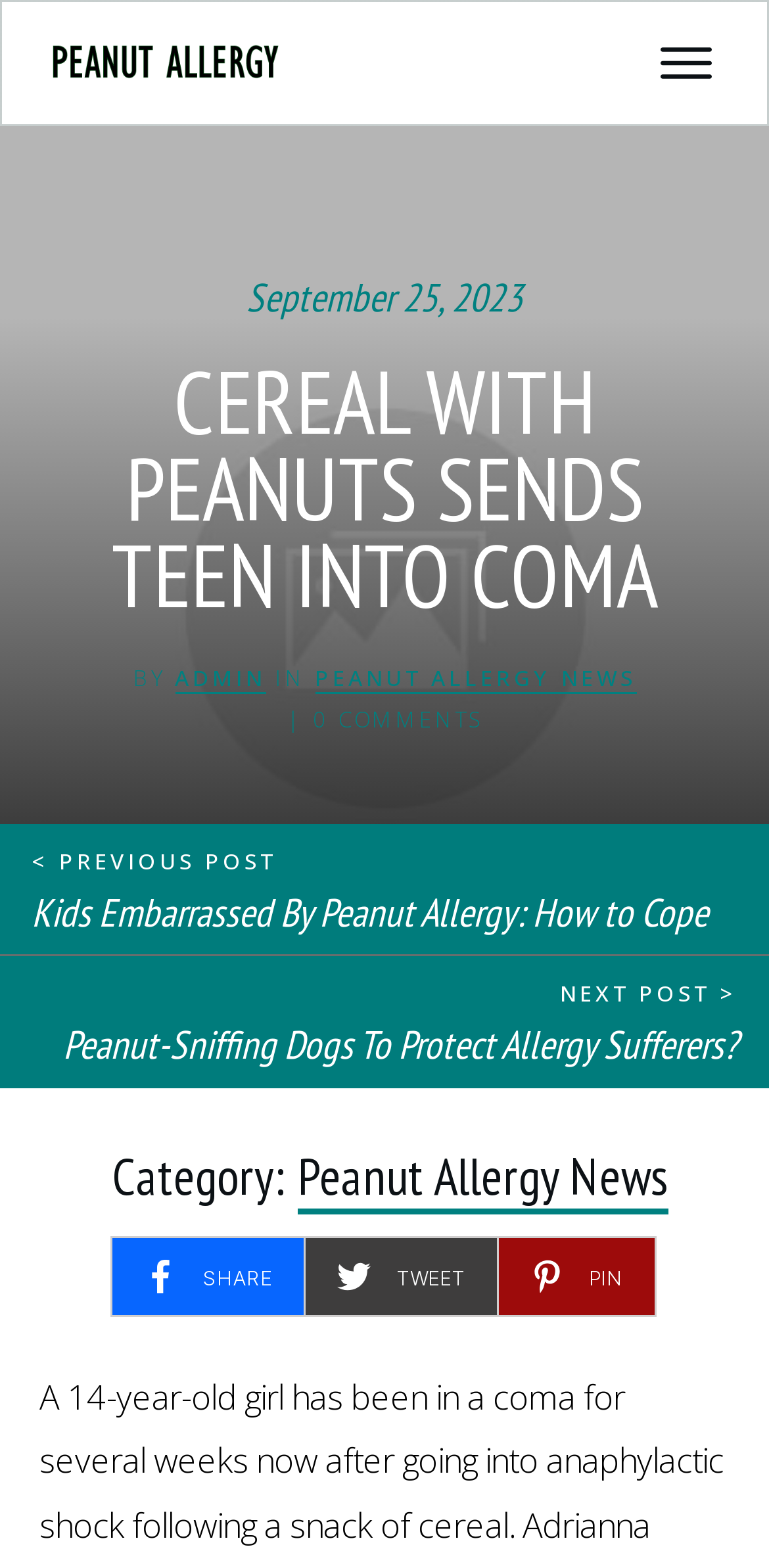Please mark the clickable region by giving the bounding box coordinates needed to complete this instruction: "Click on the previous post".

[0.041, 0.539, 0.359, 0.558]